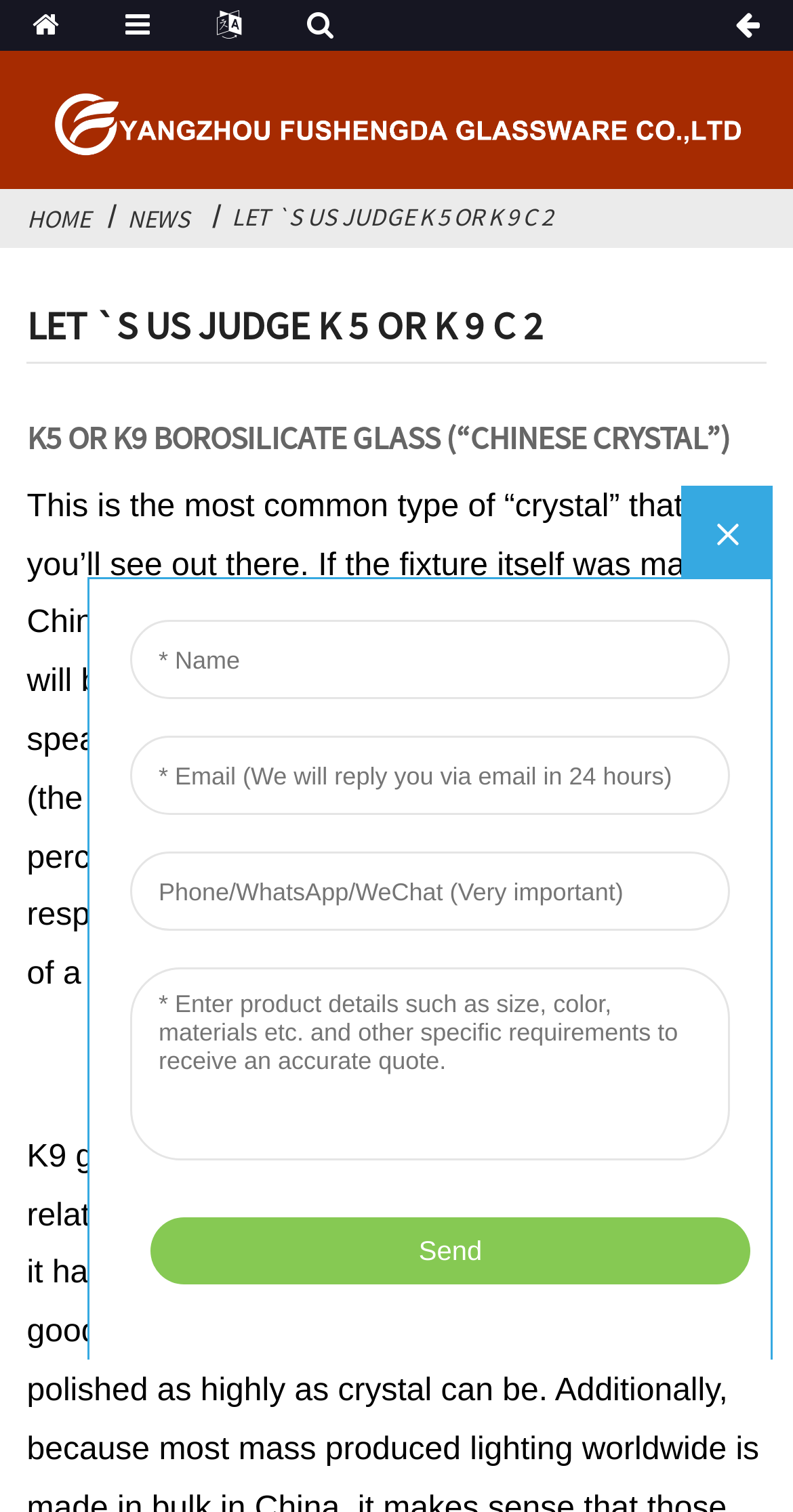Respond to the following question with a brief word or phrase:
What is the location of the 'HOME' link on the webpage?

Top left